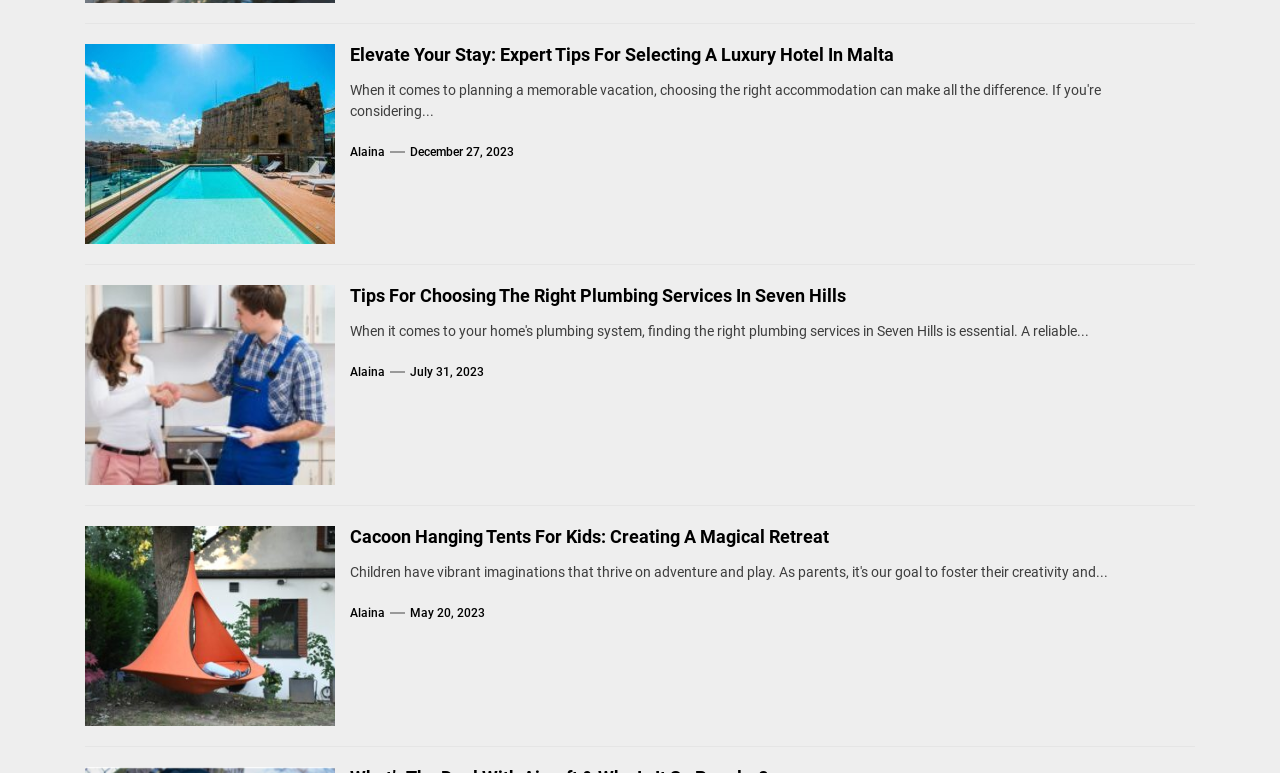Predict the bounding box coordinates for the UI element described as: "parent_node: Add to Wishlist aria-label="Wishlist"". The coordinates should be four float numbers between 0 and 1, presented as [left, top, right, bottom].

None